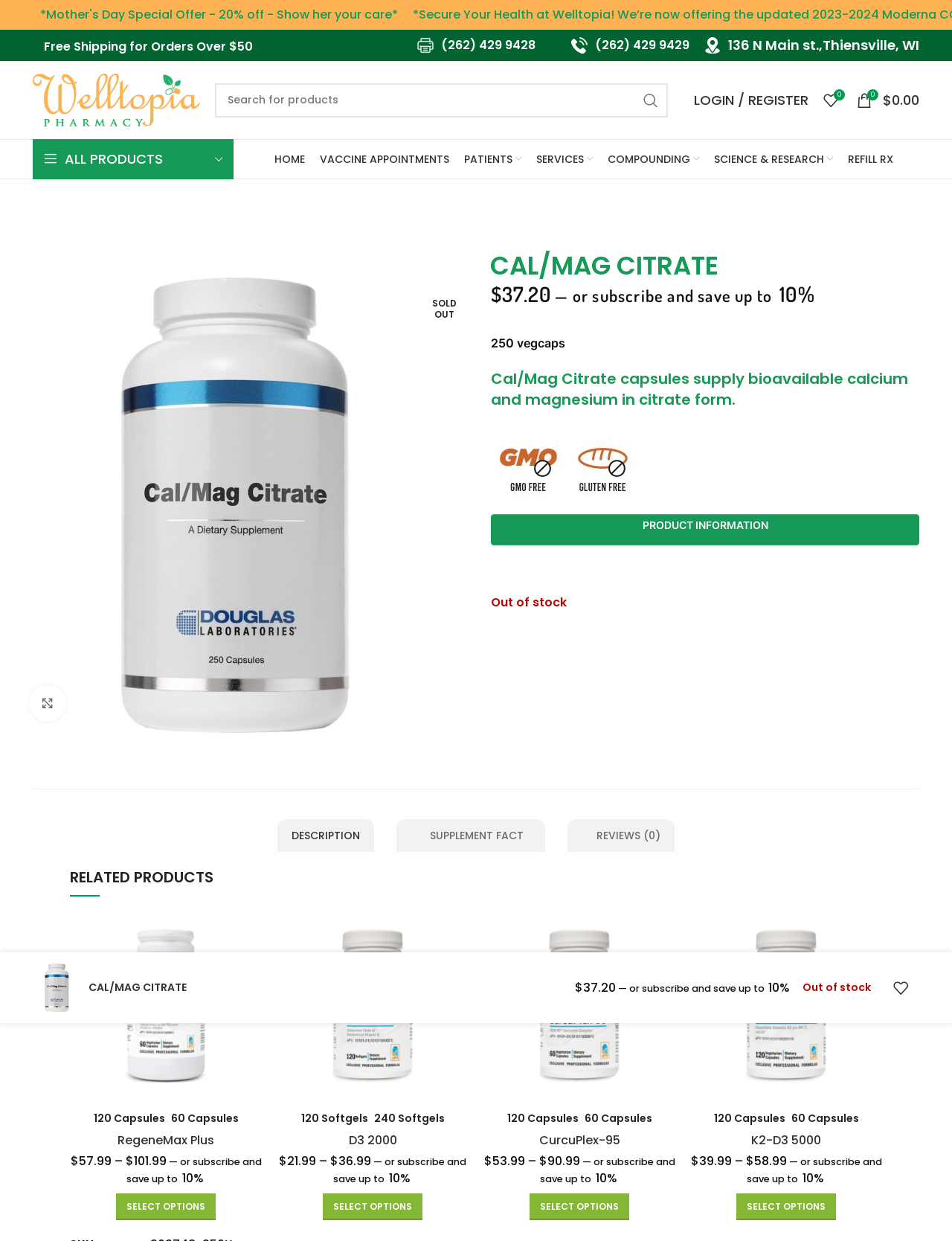Present a detailed account of what is displayed on the webpage.

This webpage is about a product called Cal/Mag Citrate, which is a dietary supplement. At the top of the page, there is a header section with a logo, a search bar, and links to login/register, wishlist, and cart. Below the header, there is a navigation menu with links to different categories, including home, vaccine appointments, patients, services, compounding, science and research, and refill RX.

The main content of the page is divided into sections. The first section displays a product image and a brief description of the product, which is a 250-vegcap supplement that supplies bioavailable calcium and magnesium in citrate form. Below the product image, there is a section with pricing information, including the regular price and a discounted price for subscribers.

Next to the pricing section, there is a link to product information and a tab list with three tabs: description, supplement fact, and reviews. The description tab is not selected by default, but it can be clicked to display more information about the product.

Below the product information section, there is a related products section that displays two products: RegeneMax Plus and D3 2000. Each product has an image, a brief description, and pricing information. The pricing information includes the regular price and a discounted price for subscribers.

At the top right corner of the page, there is a section with contact information, including a phone number, fax number, and address. There is also a link to download a product information PDF file.